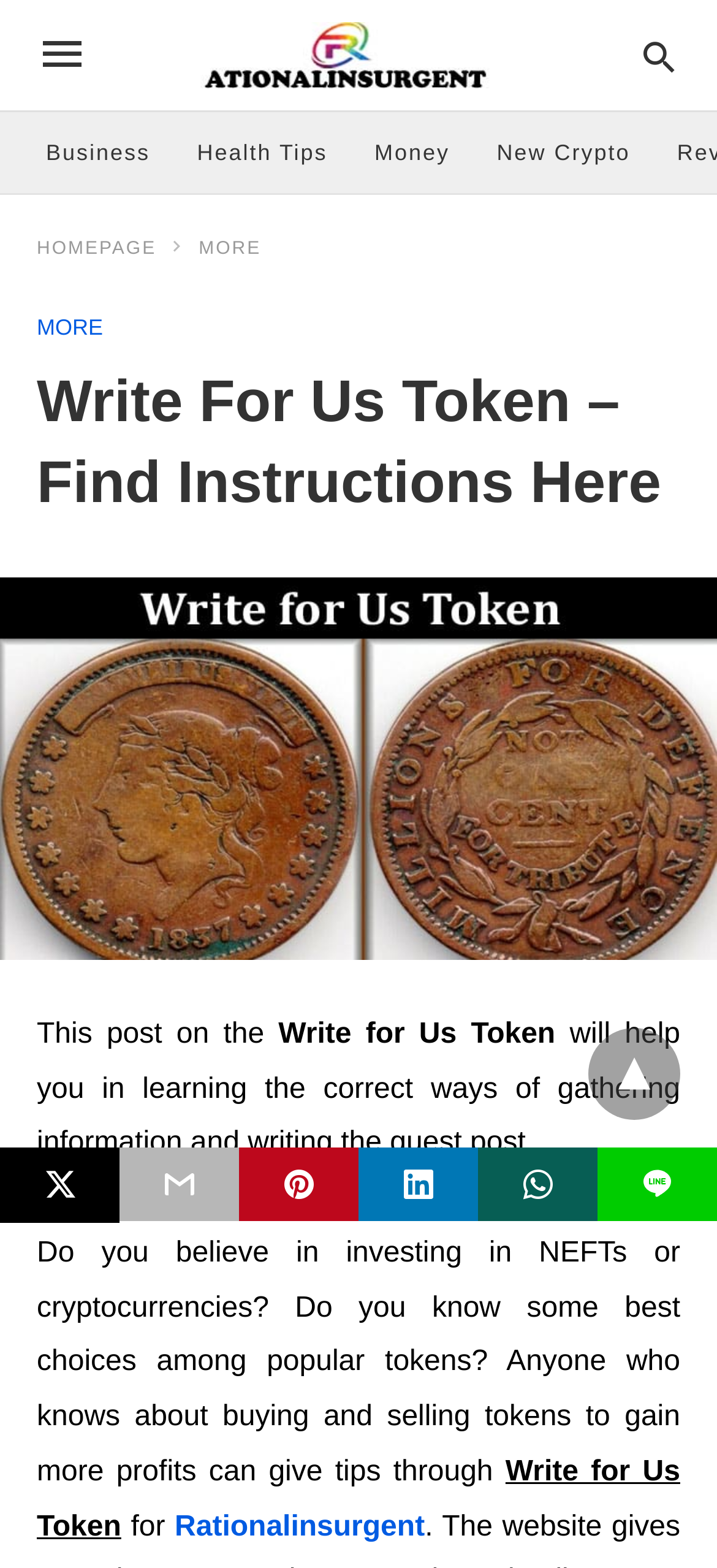How many social media sharing links are available?
Based on the image, answer the question with as much detail as possible.

There are five social media sharing links available at the bottom of the webpage, which are represented by icons and are located next to each other. These links are for Twitter, and four other social media platforms.